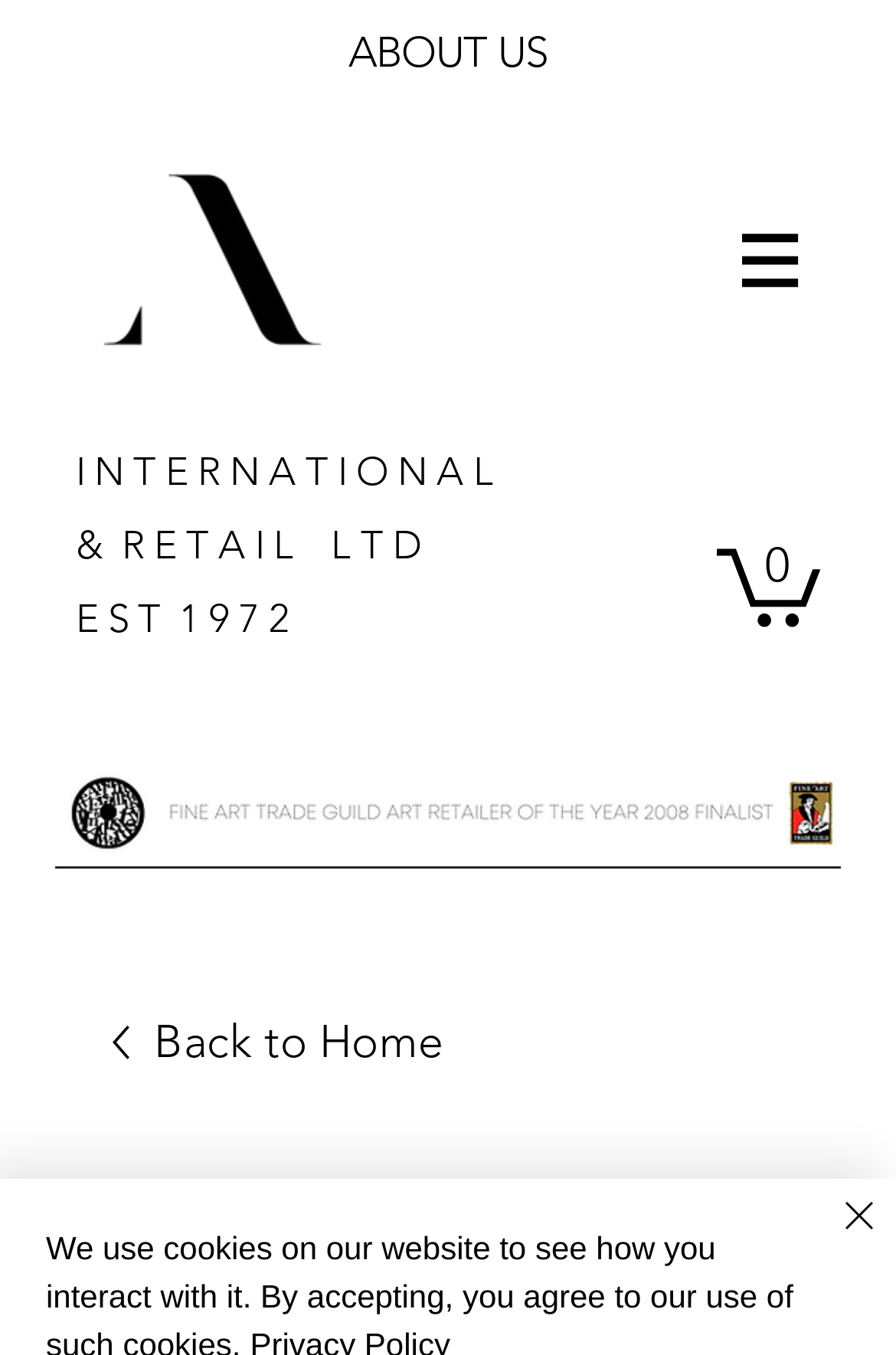Identify and provide the bounding box for the element described by: "Chat".

[0.651, 0.812, 0.779, 0.897]